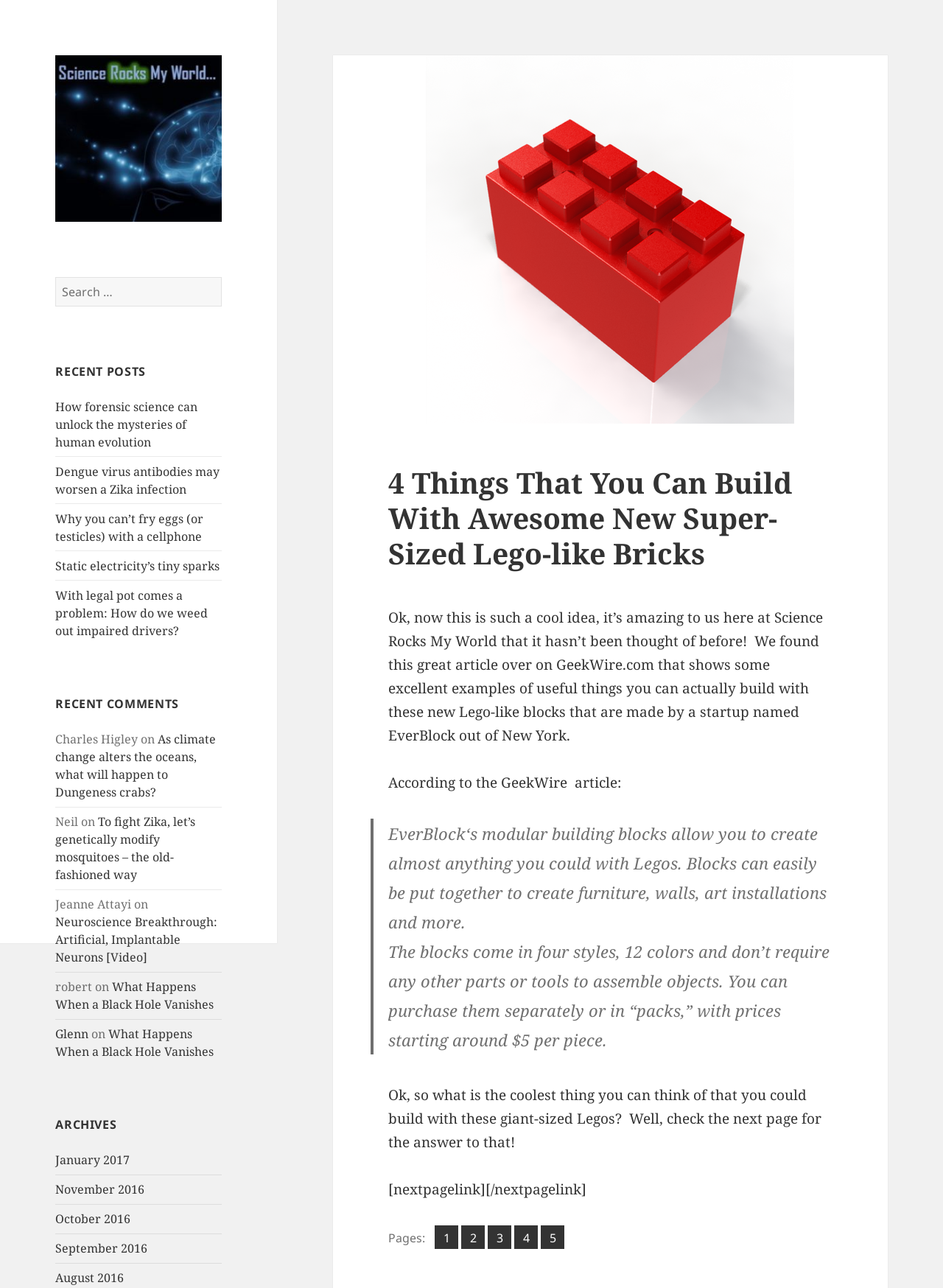Describe all the key features and sections of the webpage thoroughly.

This webpage is titled "Page 81 – Science Rocks My World" and appears to be a blog or news website focused on science-related topics. At the top of the page, there are two links, one with an empty text and another with the title "Science Rocks My World". Below these links, there is a search bar with a "Search" button and a label "Search for:".

The main content of the page is divided into several sections. The first section is titled "RECENT POSTS" and lists five links to recent articles, each with a descriptive title. These links are stacked vertically, with the most recent post at the top.

Below the recent posts section, there is a section titled "RECENT COMMENTS" that lists several comments from users, each with a link to the original article and the commenter's name. These comments are also stacked vertically.

Further down the page, there is a section titled "ARCHIVES" that lists links to archived articles from previous months, starting from January 2017.

On the right side of the page, there is a large block of content that appears to be a featured article. The article has a heading "4 Things That You Can Build With Awesome New Super-Sized Lego-like Bricks" and a brief introduction to the topic. The article then quotes an article from GeekWire.com, describing the features and uses of these large Lego-like blocks. The article concludes with a call to action, encouraging readers to think of what they could build with these blocks and inviting them to read more on the next page.

At the bottom of the page, there are links to navigate to other pages, including previous and next pages, as well as a list of page numbers.